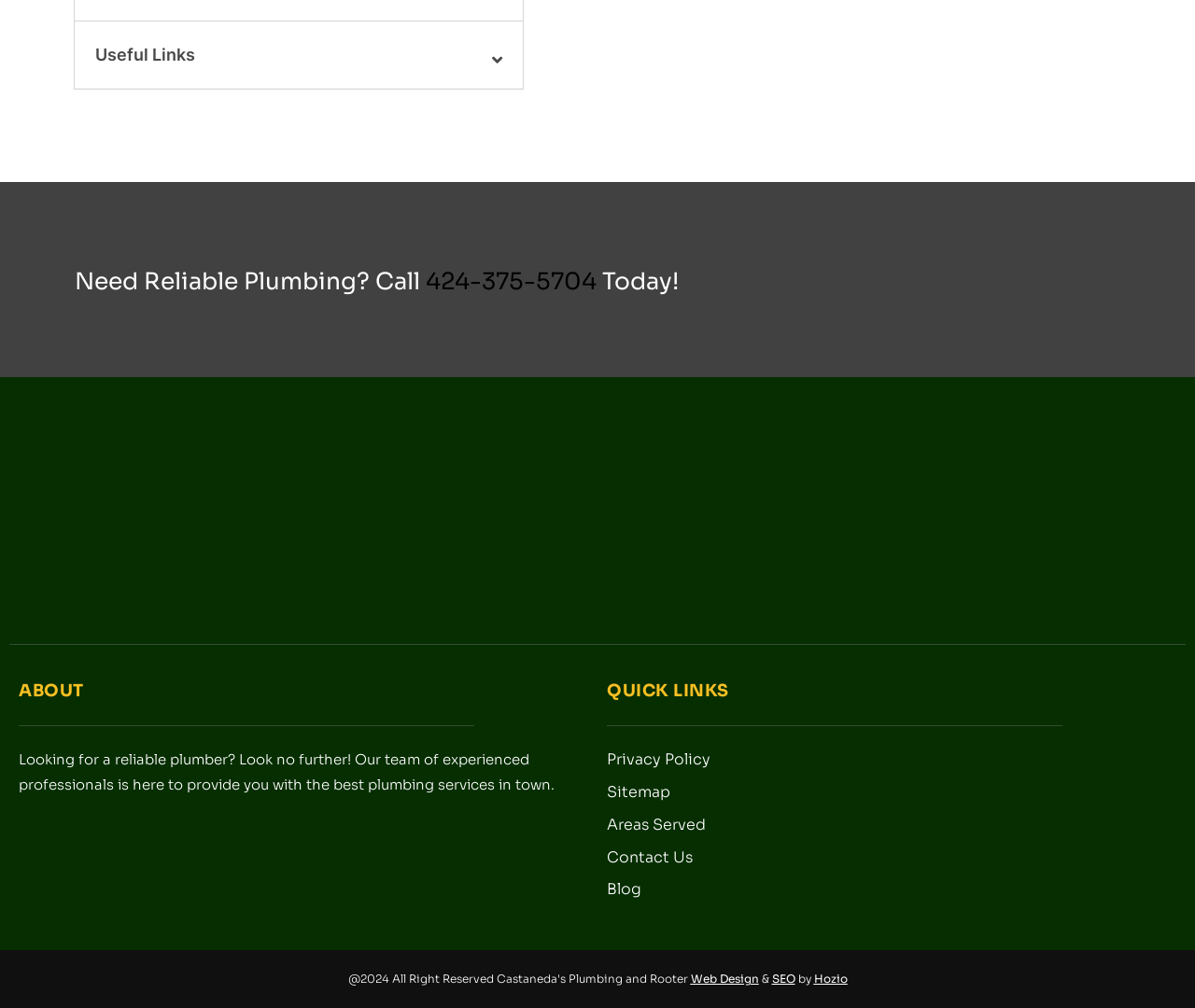Respond to the following question with a brief word or phrase:
How many quick links are available?

5